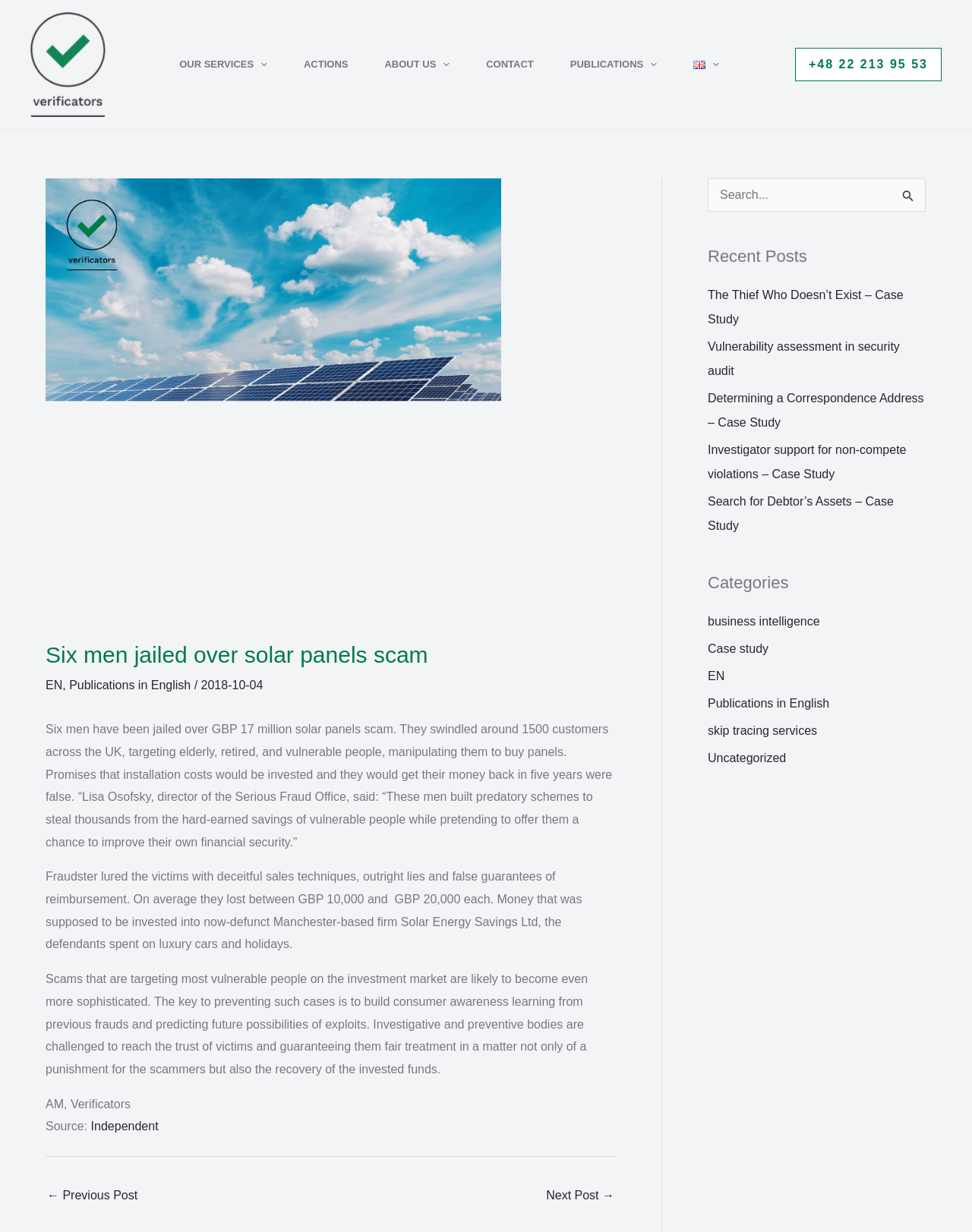Respond to the following query with just one word or a short phrase: 
What is the topic of the article?

Solar panels scam